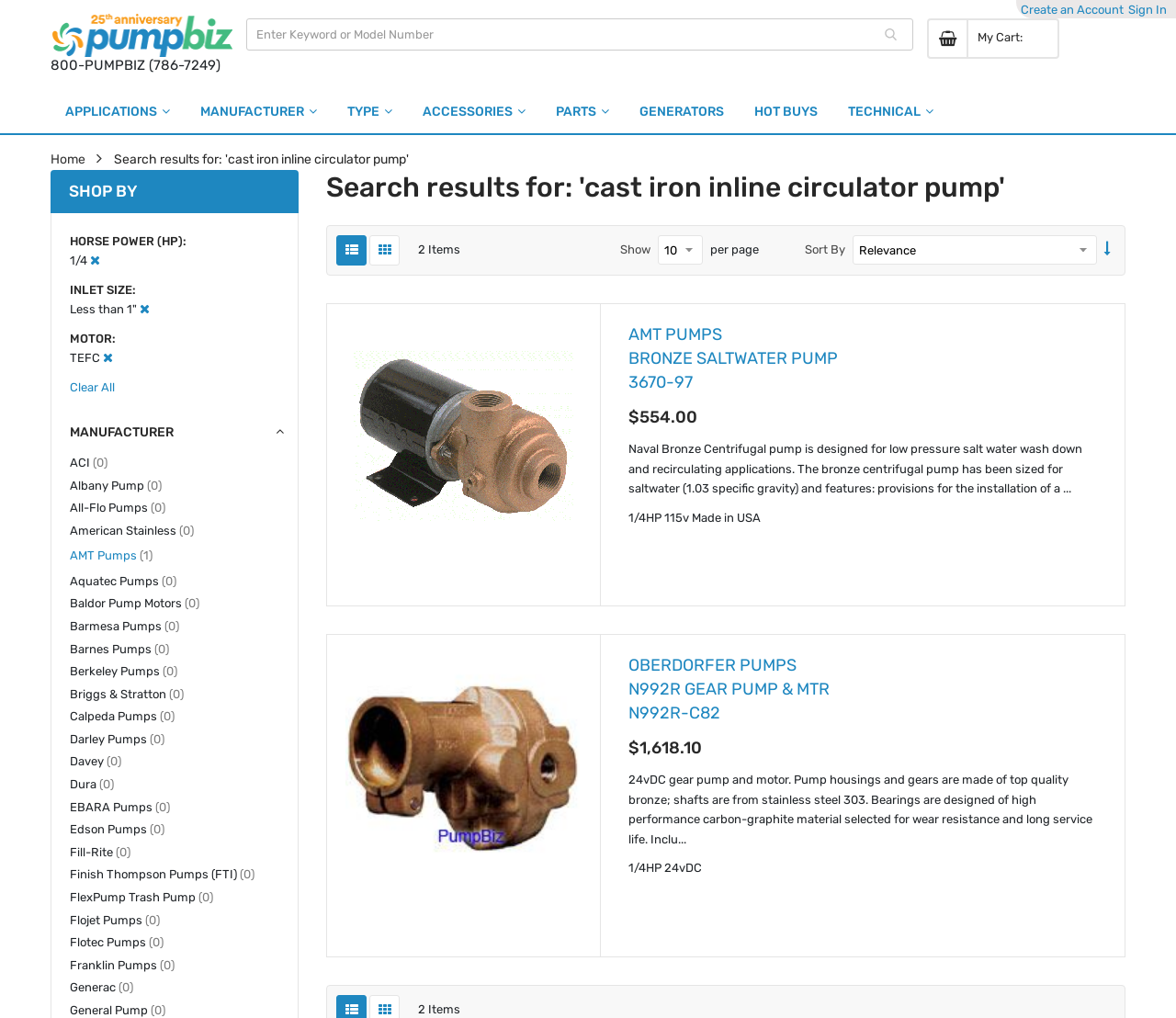Determine which piece of text is the heading of the webpage and provide it.

Search results for: 'cast iron inline circulator pump'